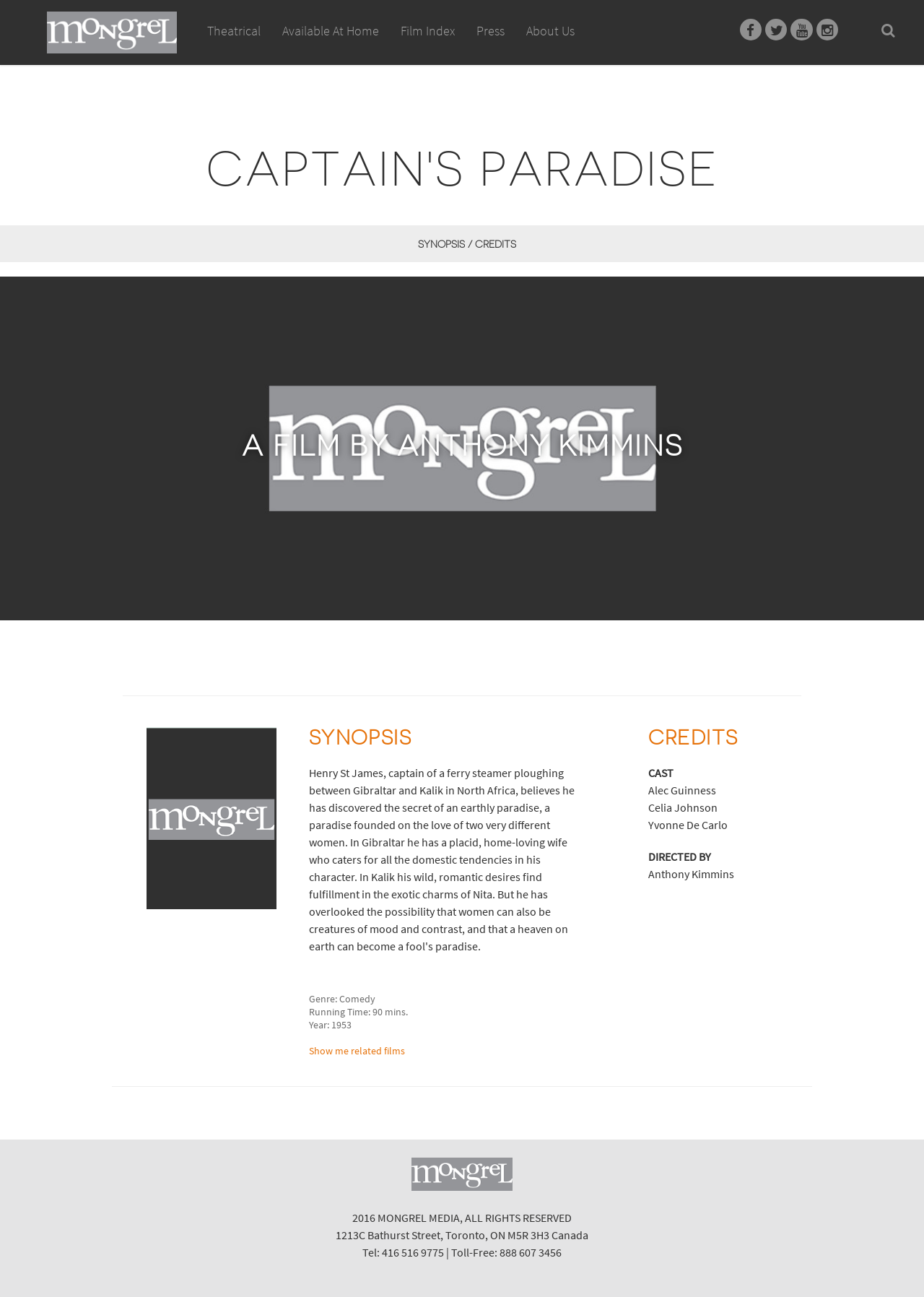Who is the director of the film?
Please provide a single word or phrase as the answer based on the screenshot.

Anthony Kimmins